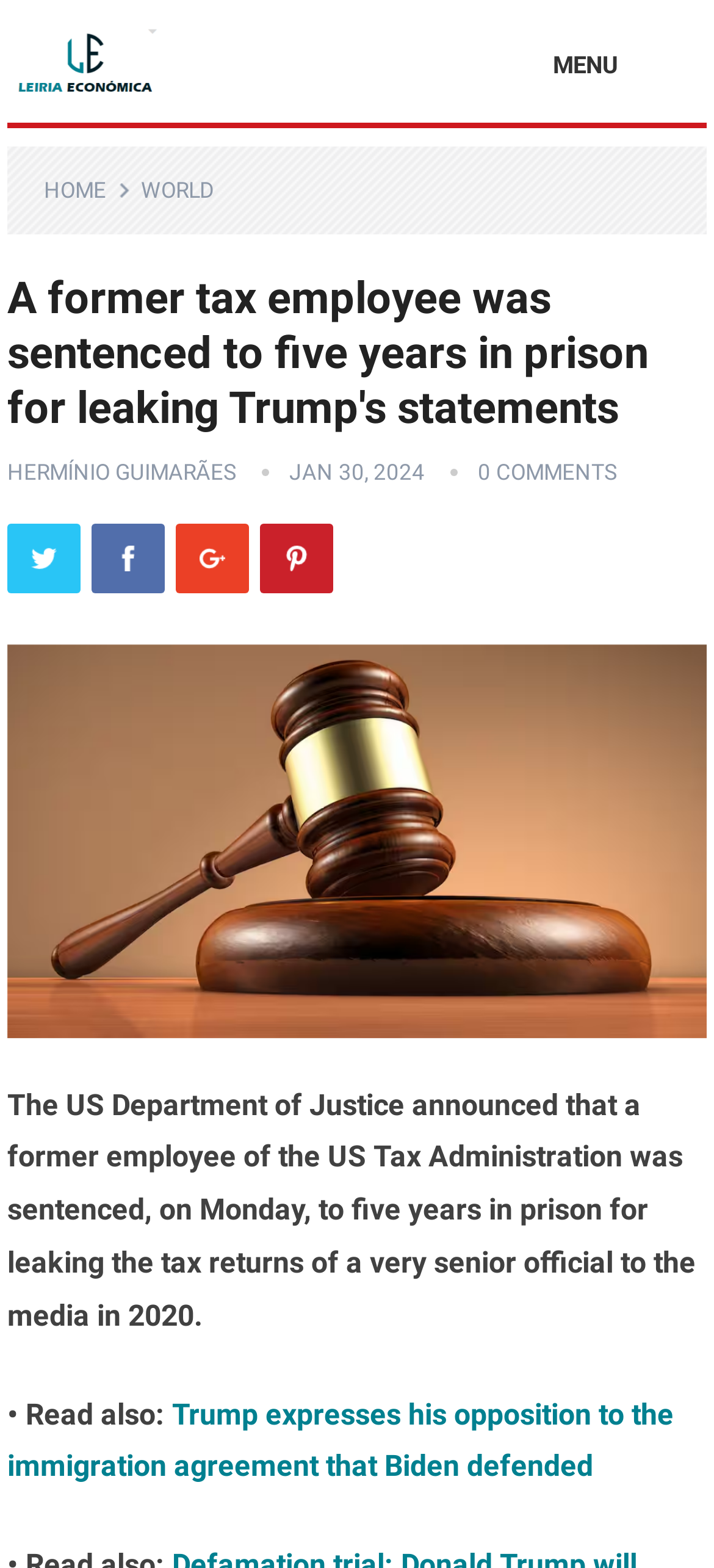What is the name of the senior official mentioned in the article?
Please give a detailed and elaborate answer to the question based on the image.

I found the name of the senior official by reading the article content, which mentions 'the tax returns of a very senior official to the media in 2020' and later mentions 'Trump'.